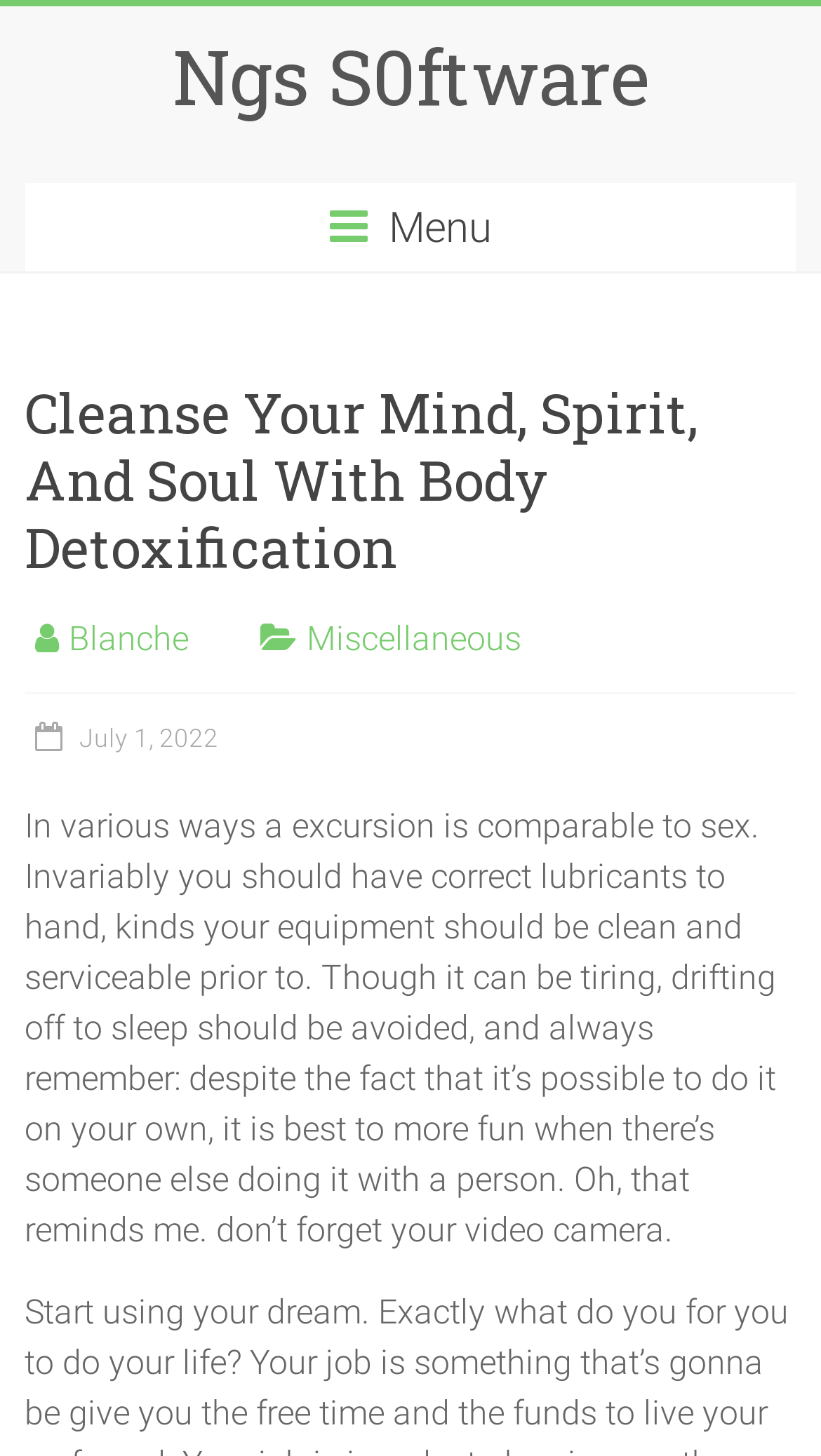Utilize the details in the image to give a detailed response to the question: How many links are in the menu?

The menu is represented by the header element with the text 'Menu'. Under this header, there are three link elements: 'Blanche', 'Miscellaneous', and a link with a calendar icon and the text 'July 1, 2022'.